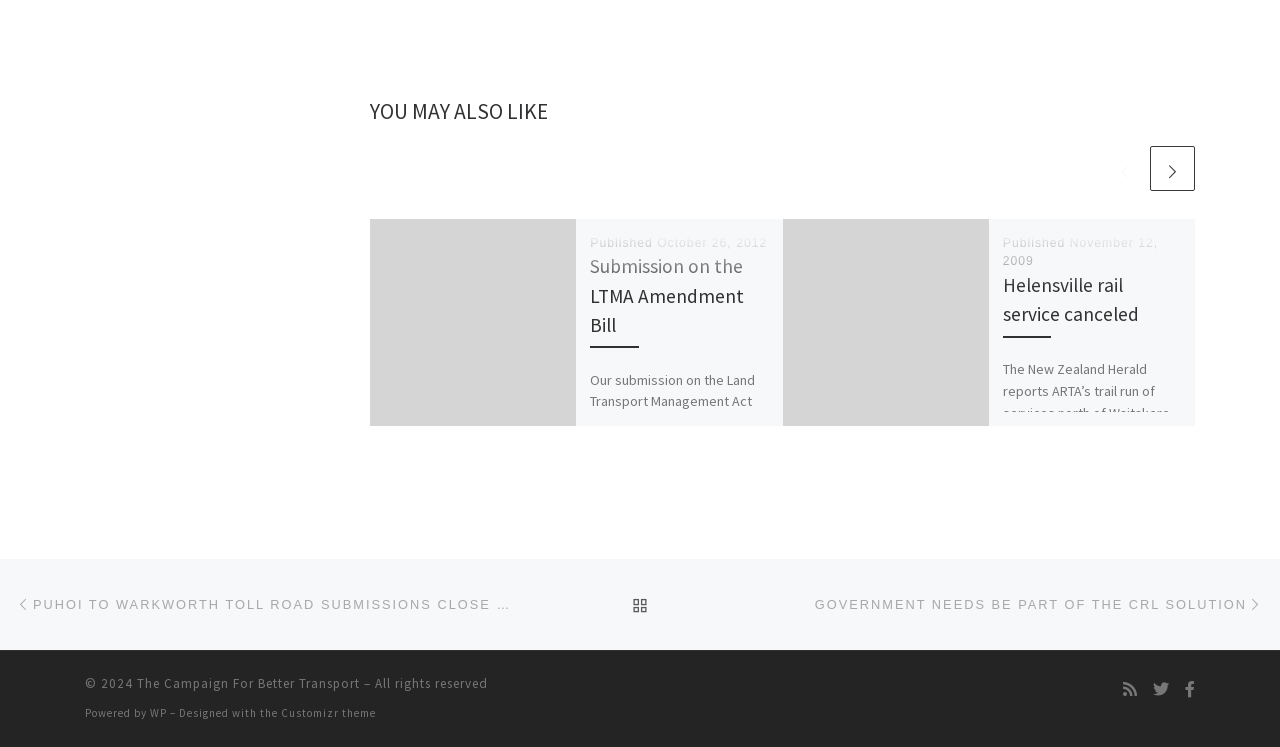What is the title of the first article?
Using the image, provide a concise answer in one word or a short phrase.

Submission on the LTMA Amendment Bill